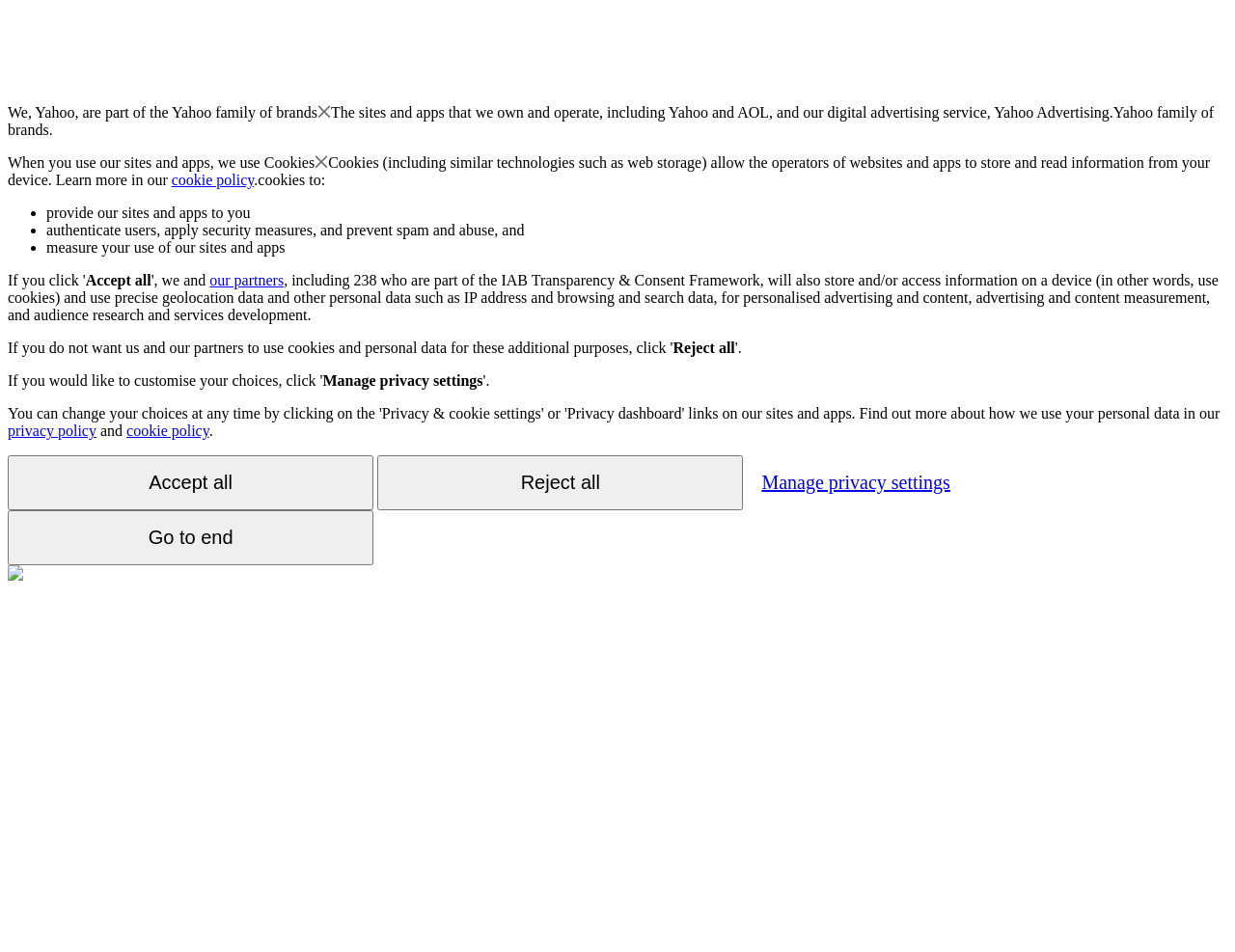Explain in detail what you observe on this webpage.

The webpage appears to be a privacy policy or consent page for Yahoo. At the top, there is a brief introduction stating that Yahoo is part of the Yahoo family of brands. Below this, there is a section explaining how Yahoo uses cookies and other technologies to store and read information from devices. This section is divided into three bullet points, which describe how cookies are used to provide Yahoo's sites and apps, authenticate users, and measure their use.

To the right of this section, there are three buttons: "Accept all", "Reject all", and "Manage privacy settings". These buttons are positioned horizontally, with "Accept all" on the left, "Reject all" in the middle, and "Manage privacy settings" on the right.

Below the buttons, there is a paragraph of text explaining how Yahoo's partners, including those part of the IAB Transparency & Consent Framework, will also store and access information on devices for personalized advertising and content, among other purposes.

Further down, there are links to Yahoo's privacy policy and cookie policy, as well as a button labeled "Go to end". At the very bottom of the page, there is a small image, although its contents are not specified.

Overall, the webpage is focused on explaining Yahoo's use of cookies and other technologies, and providing users with options to manage their privacy settings.